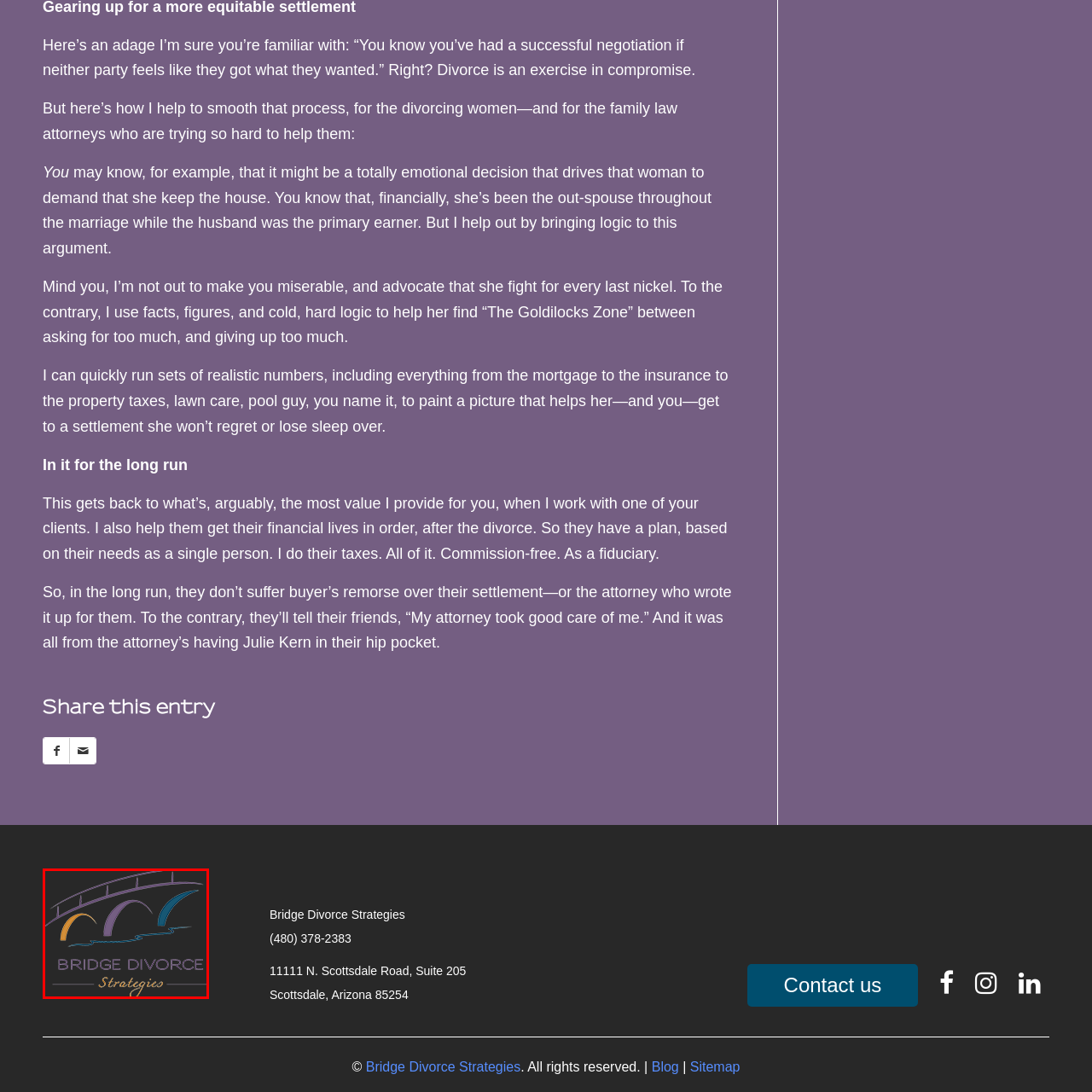What is the tone conveyed by the font style?  
Please examine the image enclosed within the red bounding box and provide a thorough answer based on what you observe in the image.

The font style used in the logo, with 'BRIDGE DIVORCE' in a bold, modern font and 'Strategies' in a more cursive style, conveys a sense of care and professionalism, reflecting the company's approach to divorce strategies.